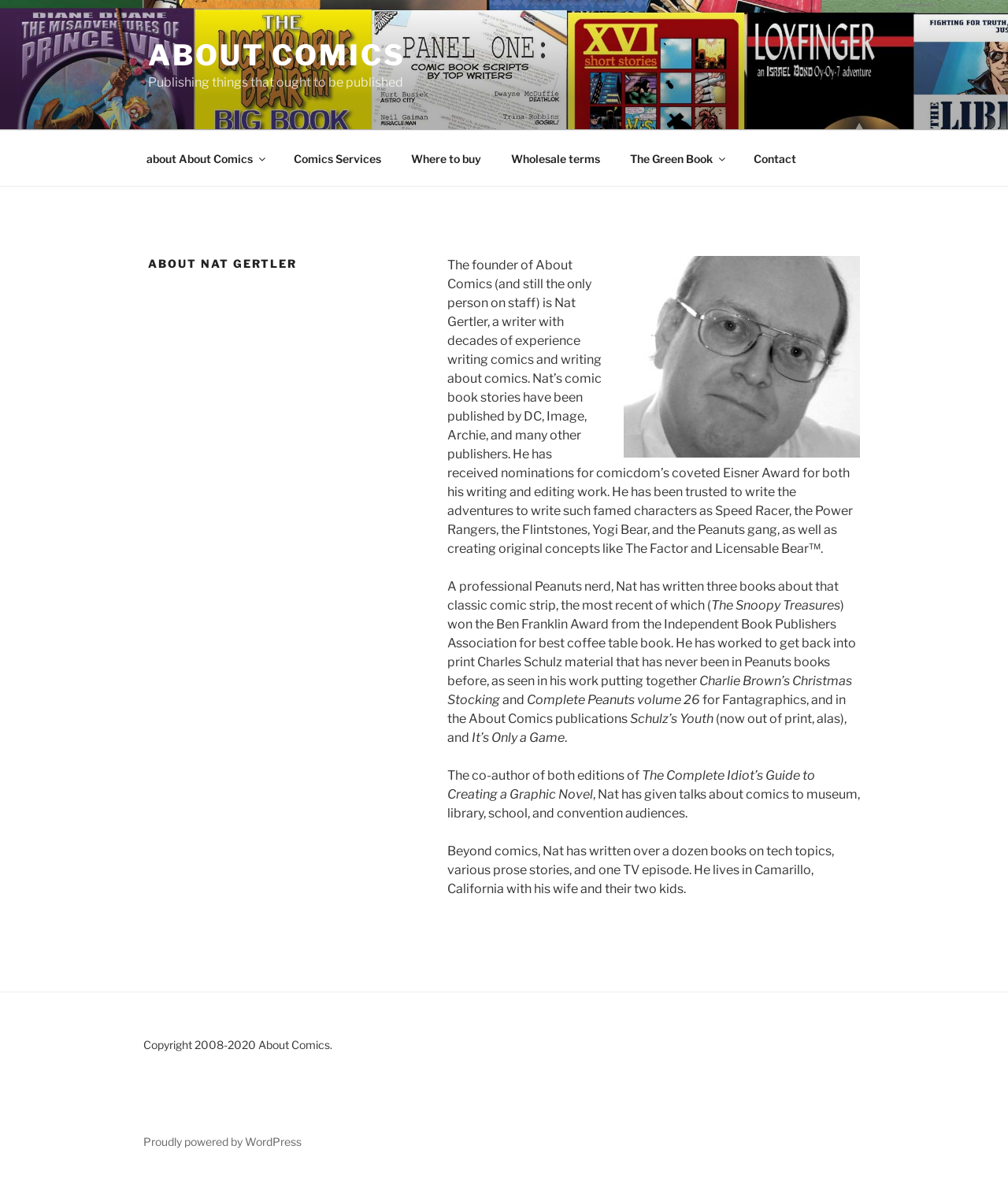Indicate the bounding box coordinates of the element that needs to be clicked to satisfy the following instruction: "Go to Comics Services". The coordinates should be four float numbers between 0 and 1, i.e., [left, top, right, bottom].

[0.277, 0.118, 0.391, 0.151]